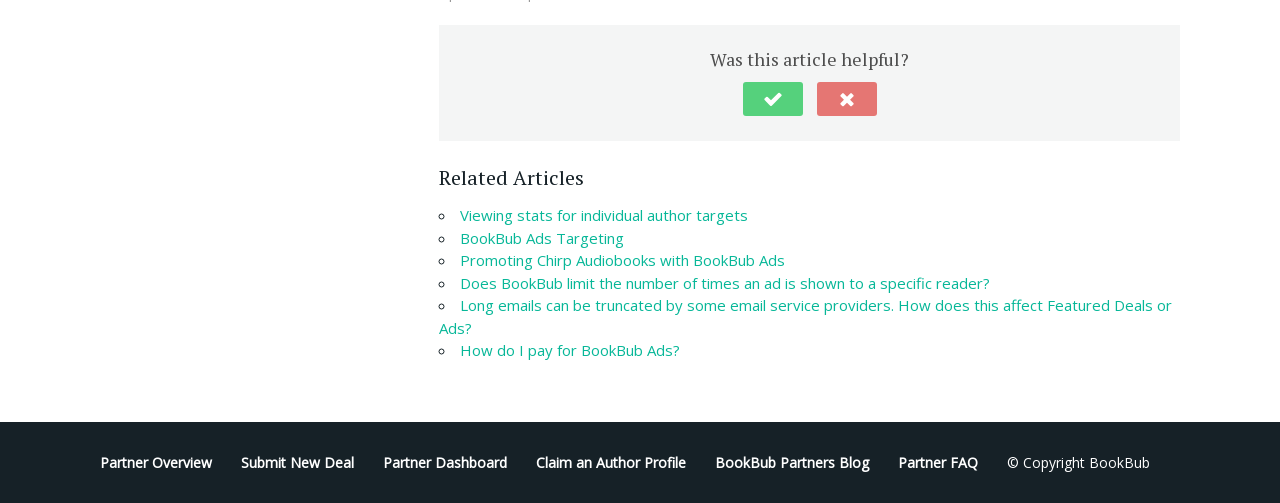Give a concise answer using one word or a phrase to the following question:
How many related articles are listed?

5